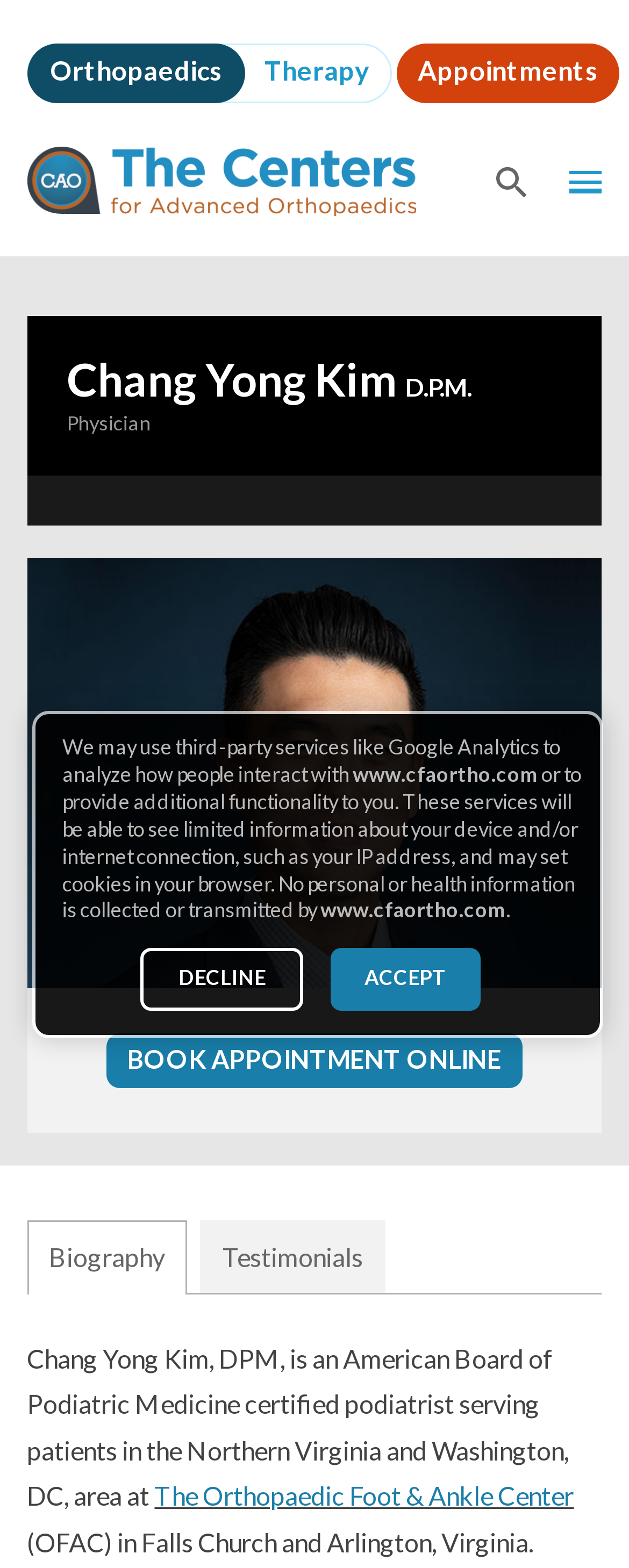Please indicate the bounding box coordinates for the clickable area to complete the following task: "Go to the Orthopaedic Foot & Ankle Center website". The coordinates should be specified as four float numbers between 0 and 1, i.e., [left, top, right, bottom].

[0.246, 0.944, 0.912, 0.964]